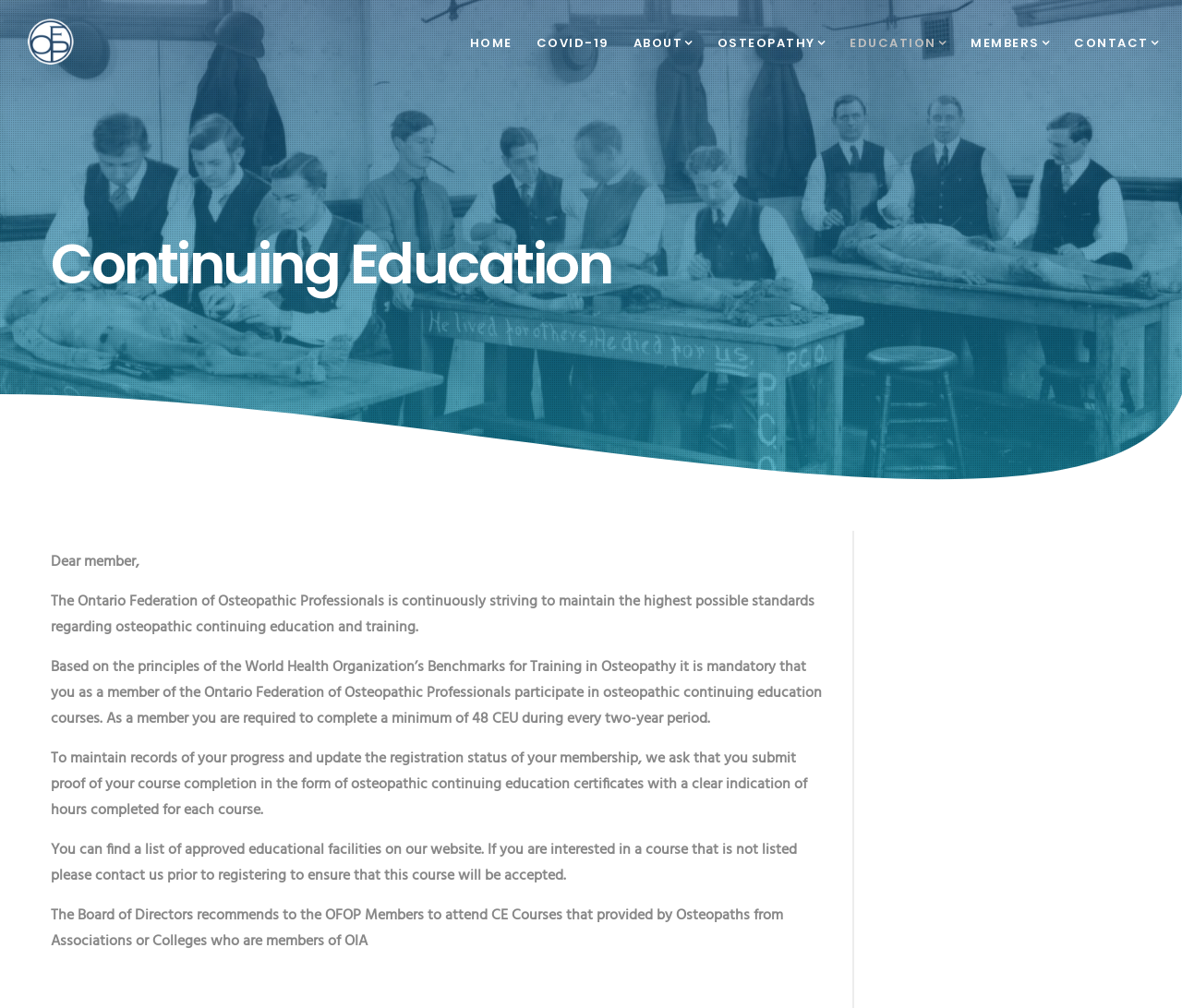What is the source of the benchmarks for training in osteopathy?
Based on the visual information, provide a detailed and comprehensive answer.

The webpage mentions that the Ontario Federation of Osteopathic Professionals is continuously striving to maintain the highest possible standards regarding osteopathic continuing education and training, based on the principles of the World Health Organization’s Benchmarks for Training in Osteopathy.